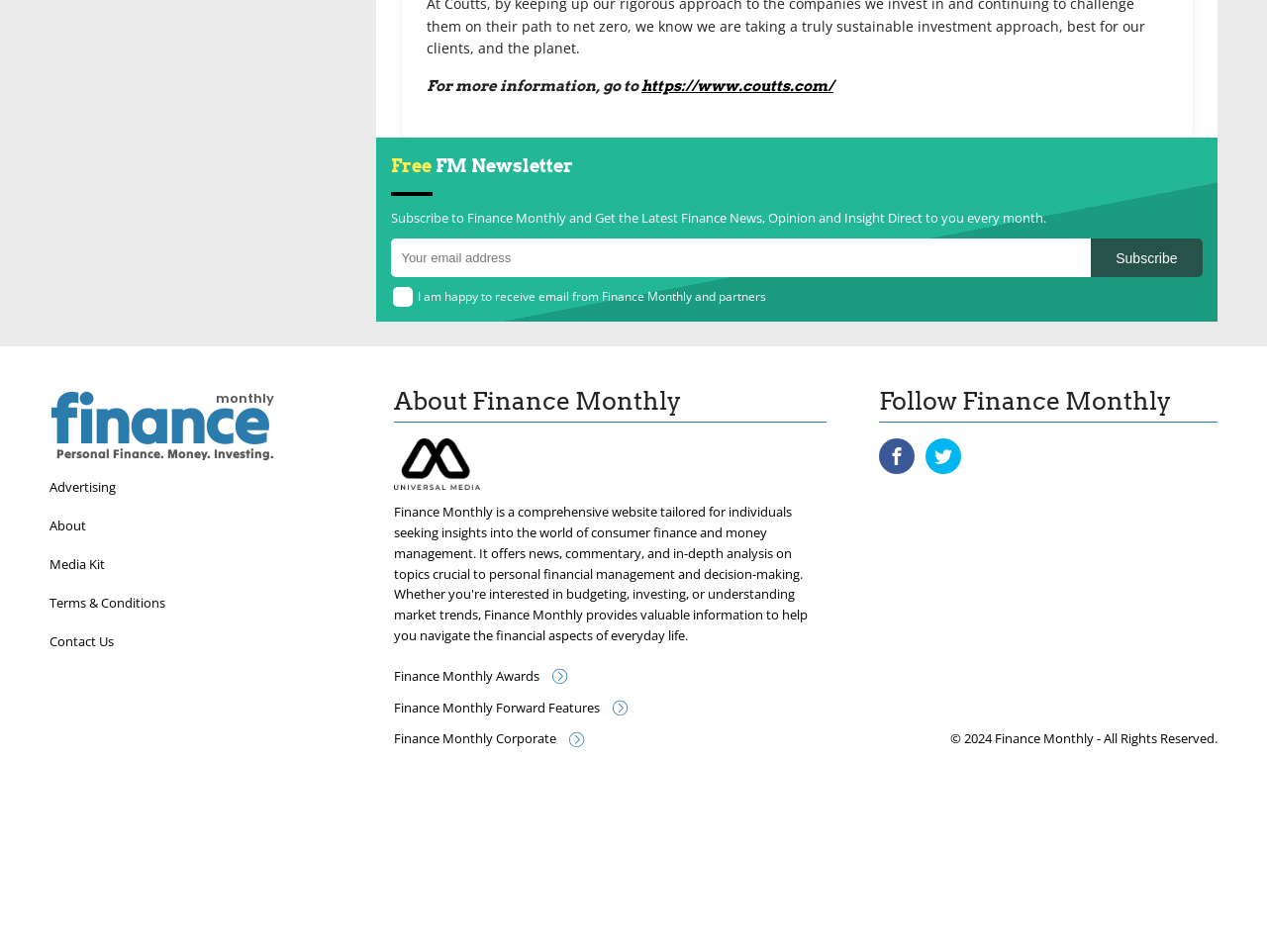Please identify the bounding box coordinates of the element that needs to be clicked to execute the following command: "Visit the Coutts website". Provide the bounding box using four float numbers between 0 and 1, formatted as [left, top, right, bottom].

[0.506, 0.081, 0.658, 0.099]